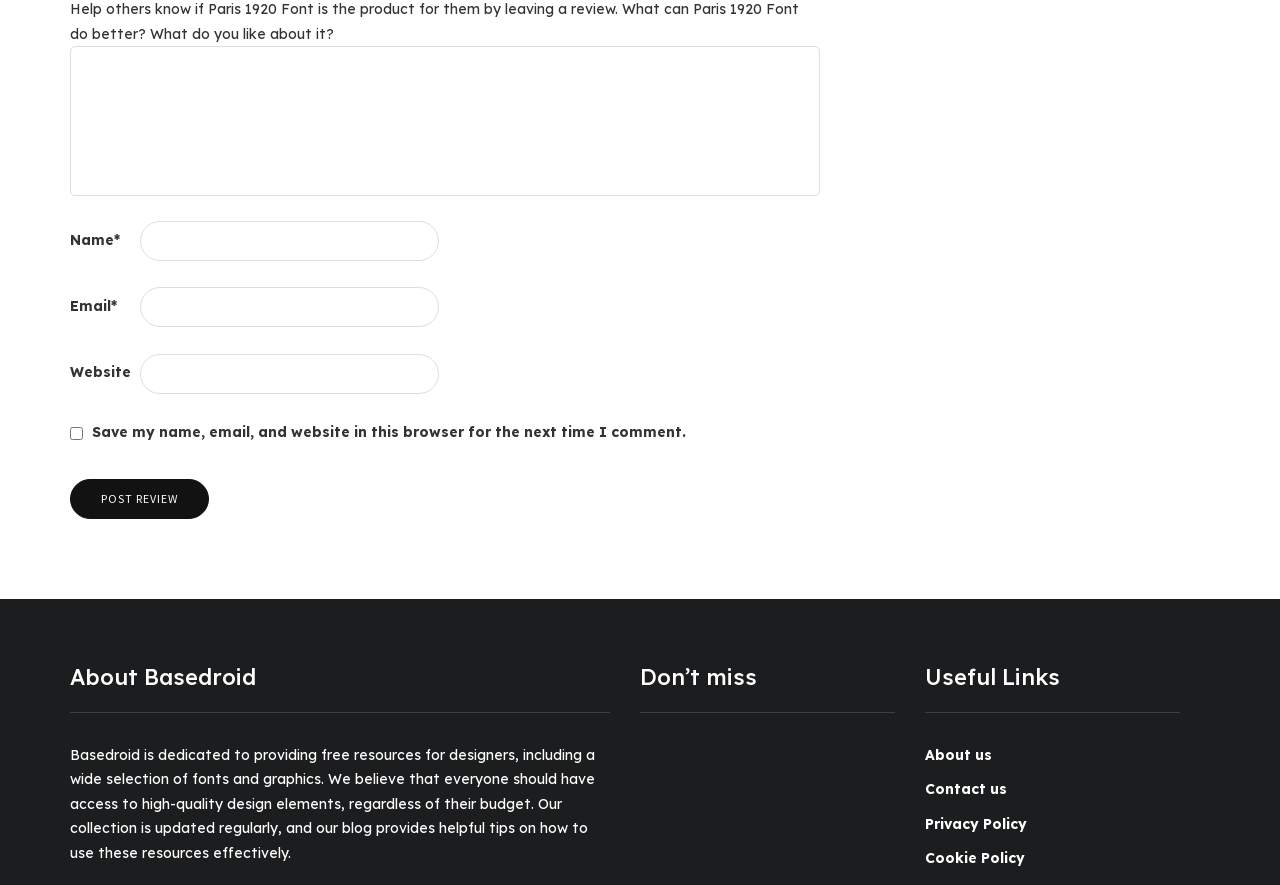Find the bounding box coordinates for the element that must be clicked to complete the instruction: "Visit the Cheerful Valentine Font page". The coordinates should be four float numbers between 0 and 1, indicated as [left, top, right, bottom].

[0.5, 0.951, 0.663, 0.978]